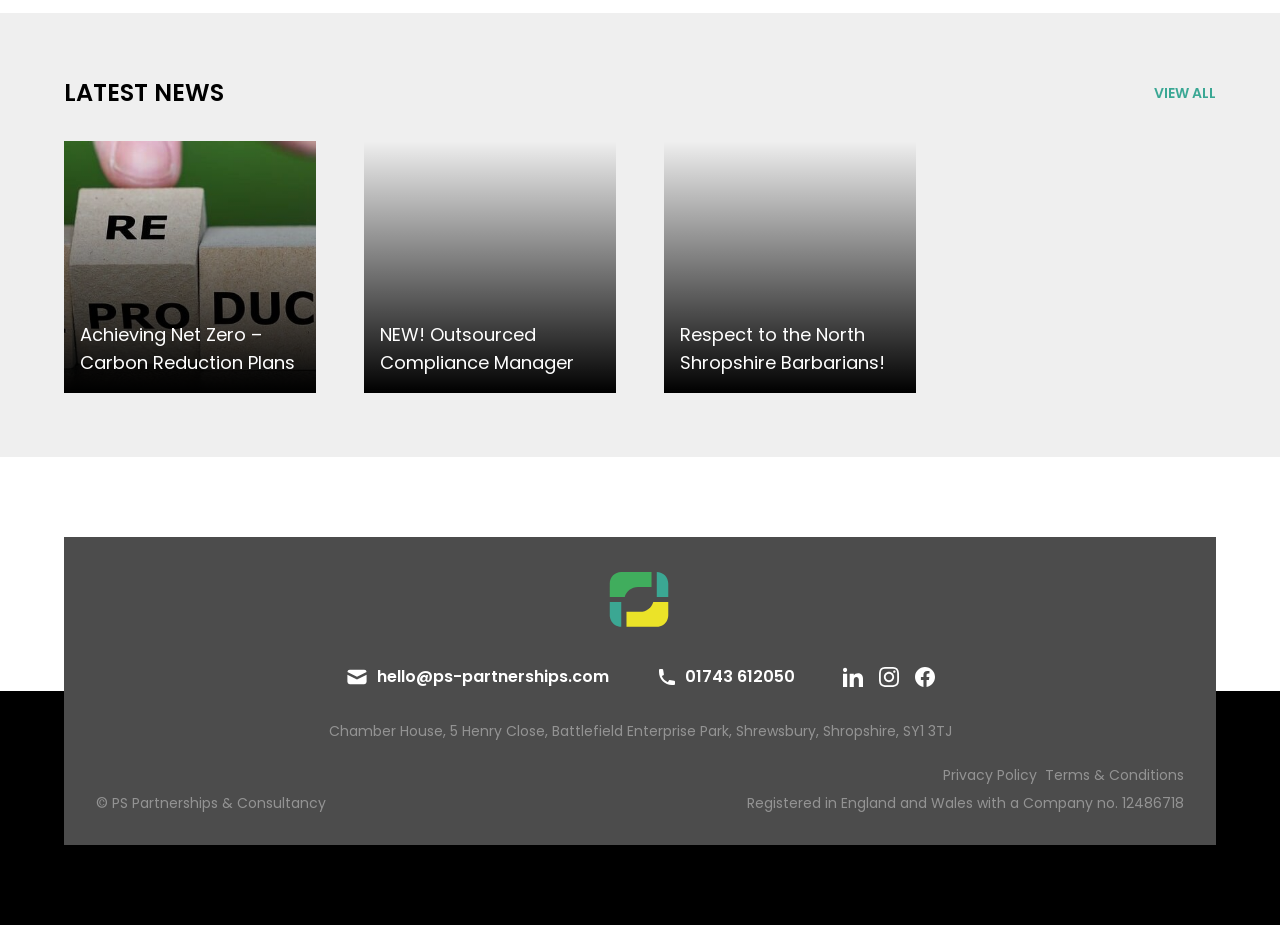Answer this question in one word or a short phrase: What is the company's registered address?

Chamber House, 5 Henry Close, Battlefield Enterprise Park, Shrewsbury, Shropshire, SY1 3TJ